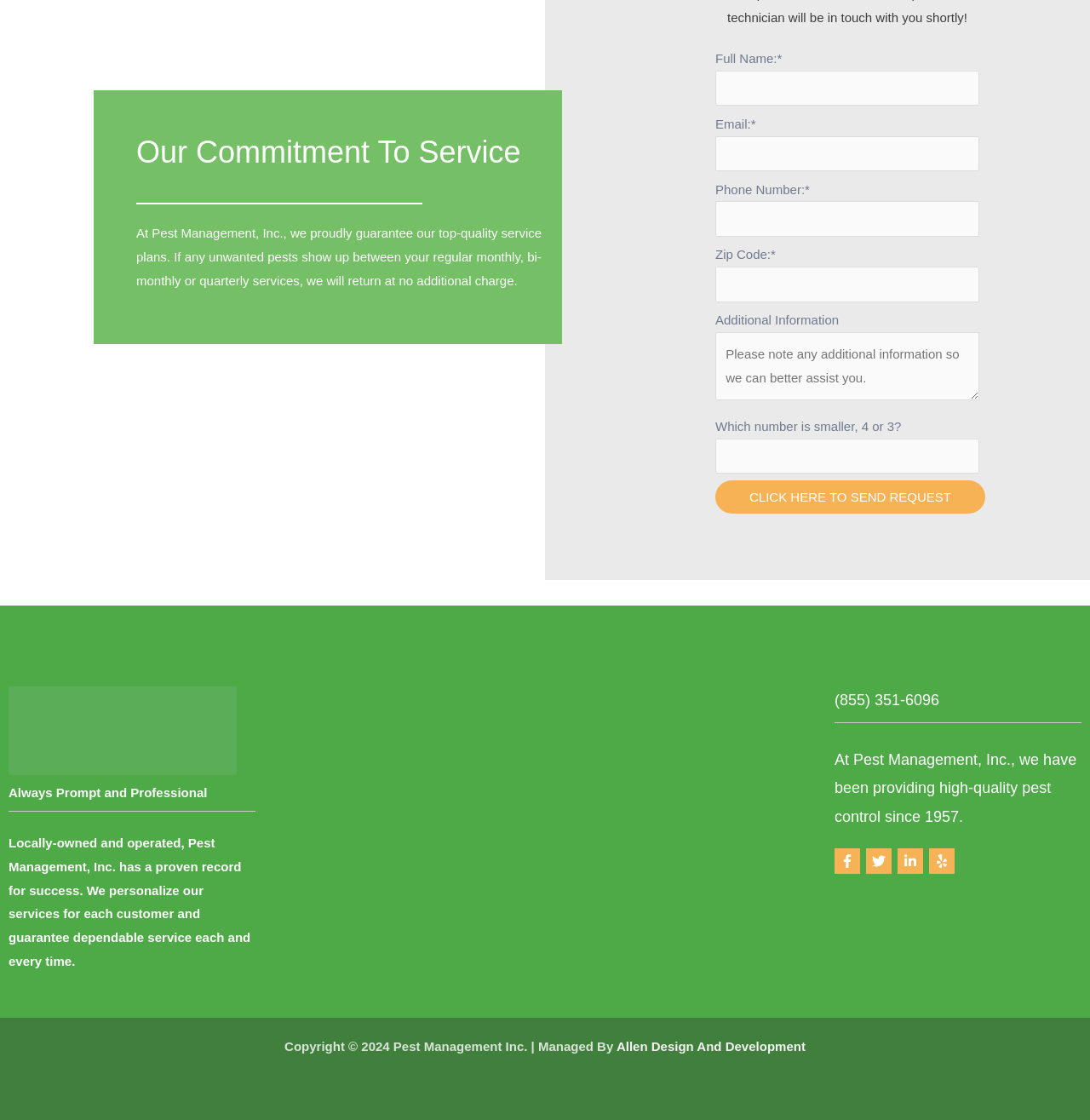Please find the bounding box coordinates of the element's region to be clicked to carry out this instruction: "Visit the Facebook page".

[0.766, 0.758, 0.789, 0.78]